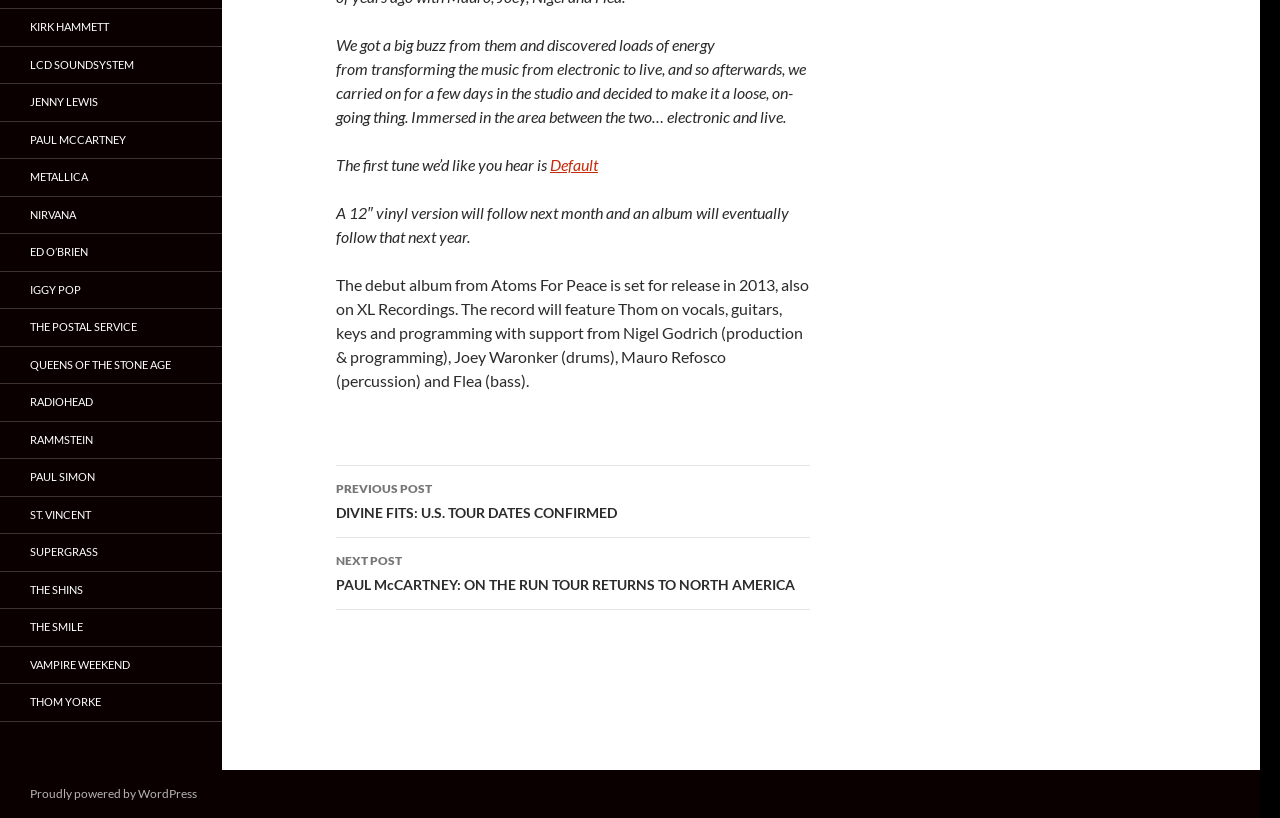Based on the element description: "THOM YORKE", identify the UI element and provide its bounding box coordinates. Use four float numbers between 0 and 1, [left, top, right, bottom].

[0.0, 0.836, 0.173, 0.881]